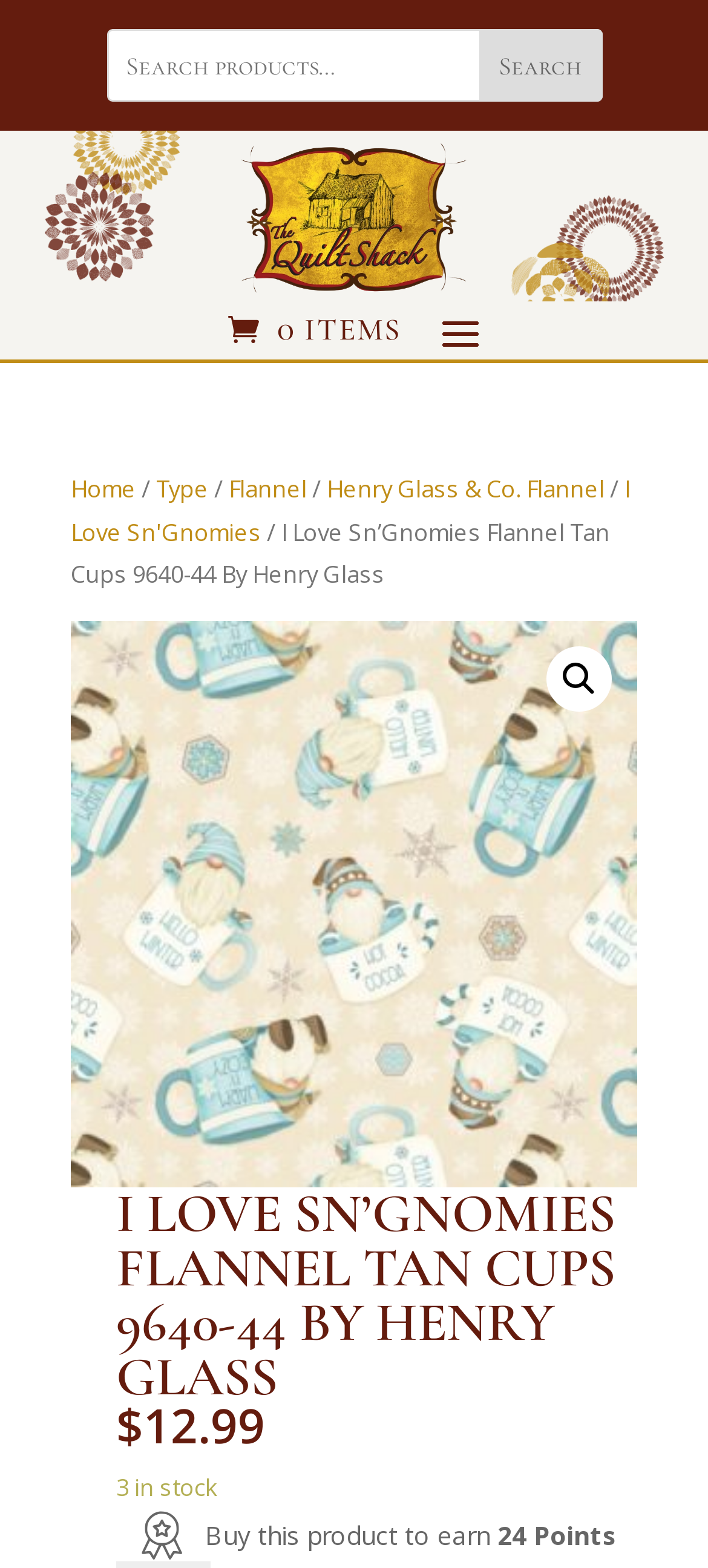Respond concisely with one word or phrase to the following query:
What is the purpose of the button with the text 'Search'?

To search for products